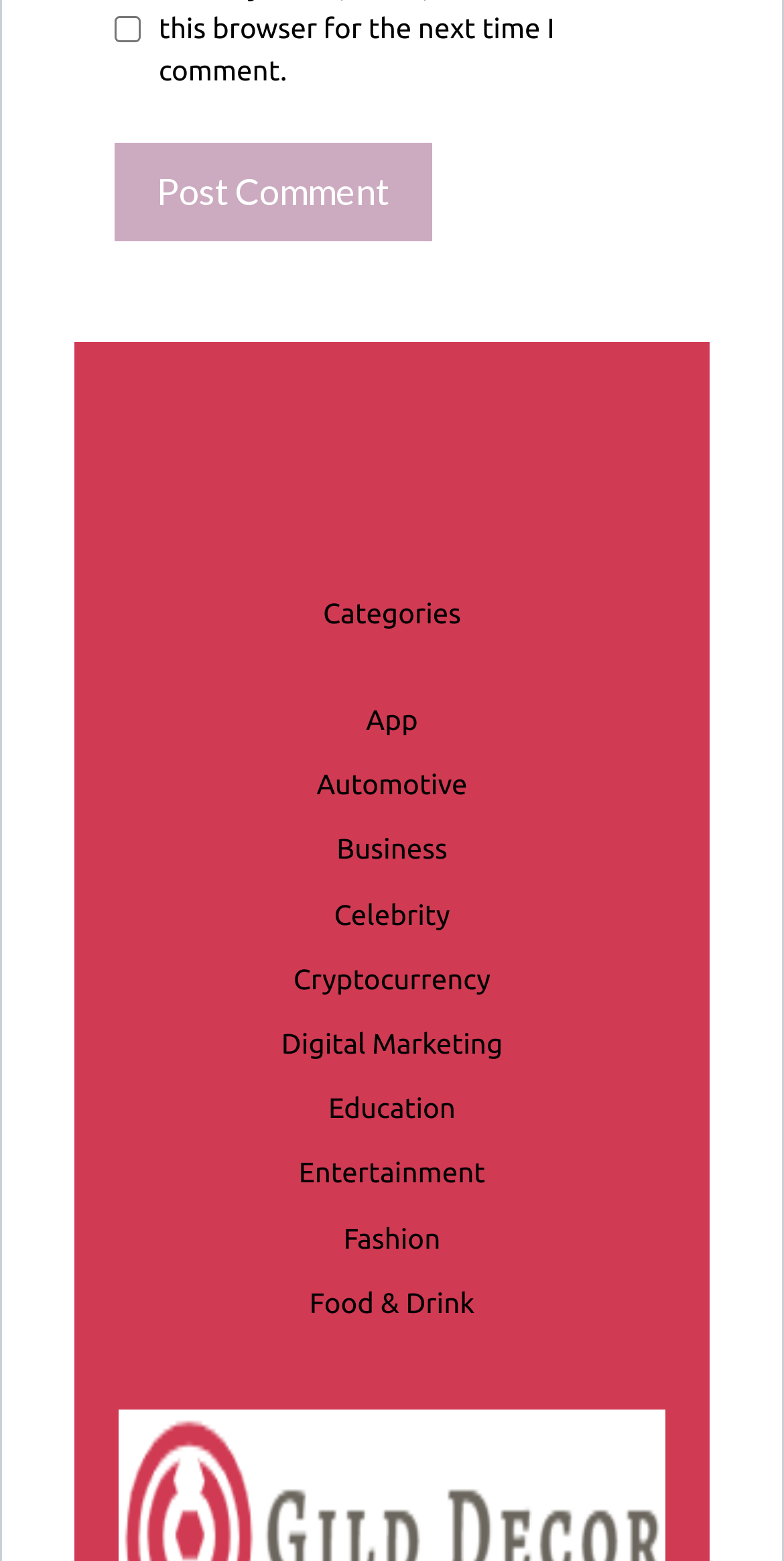Can you find the bounding box coordinates of the area I should click to execute the following instruction: "Check the checkbox to save your comment information"?

[0.146, 0.01, 0.179, 0.027]